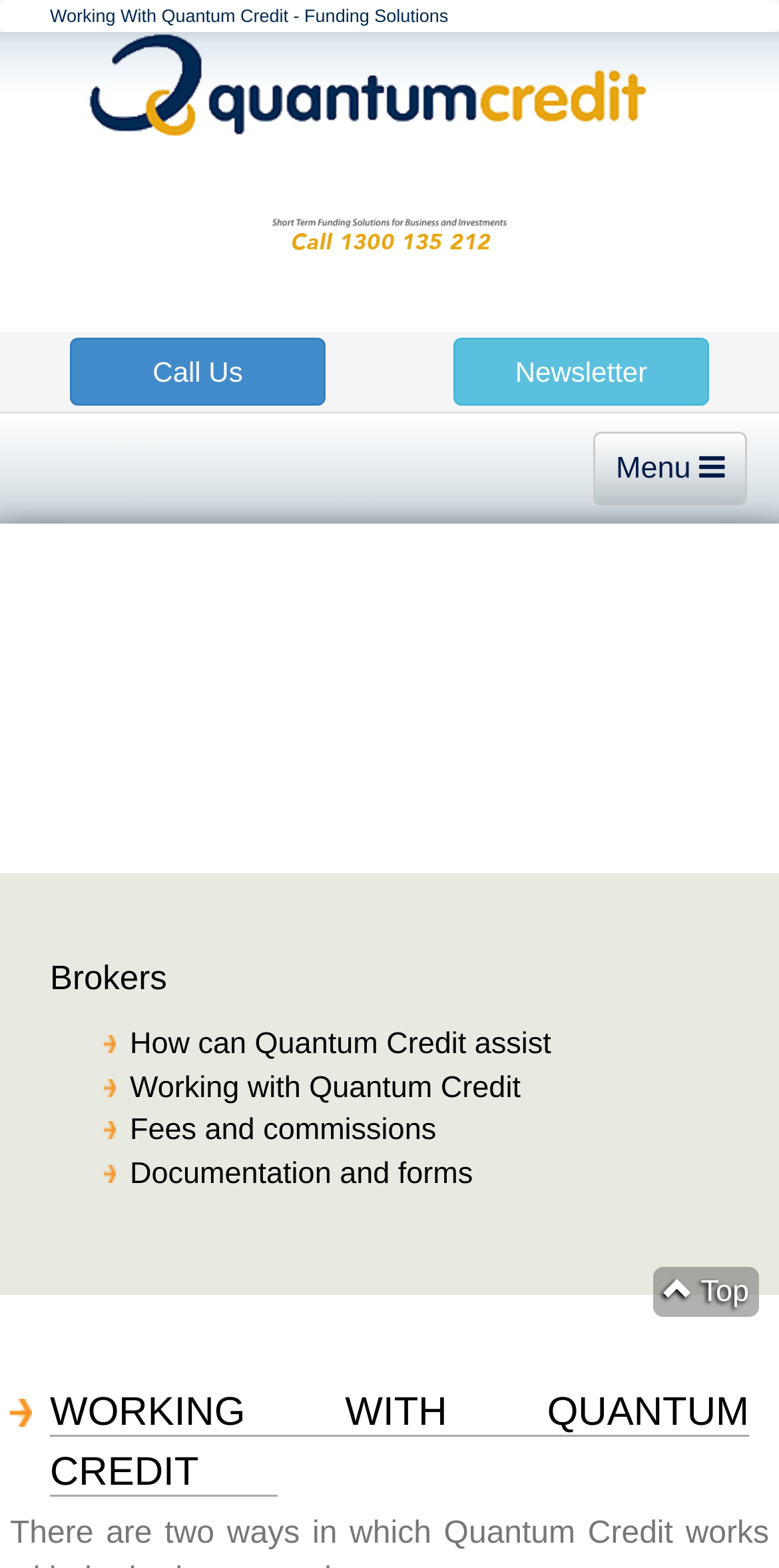Utilize the details in the image to thoroughly answer the following question: How many links are there in the top section?

The top section of the webpage contains four links: 'Top', 'Working With Quantum Credit - Funding Solutions', 'Quantum Credit', and 'Call Us'.